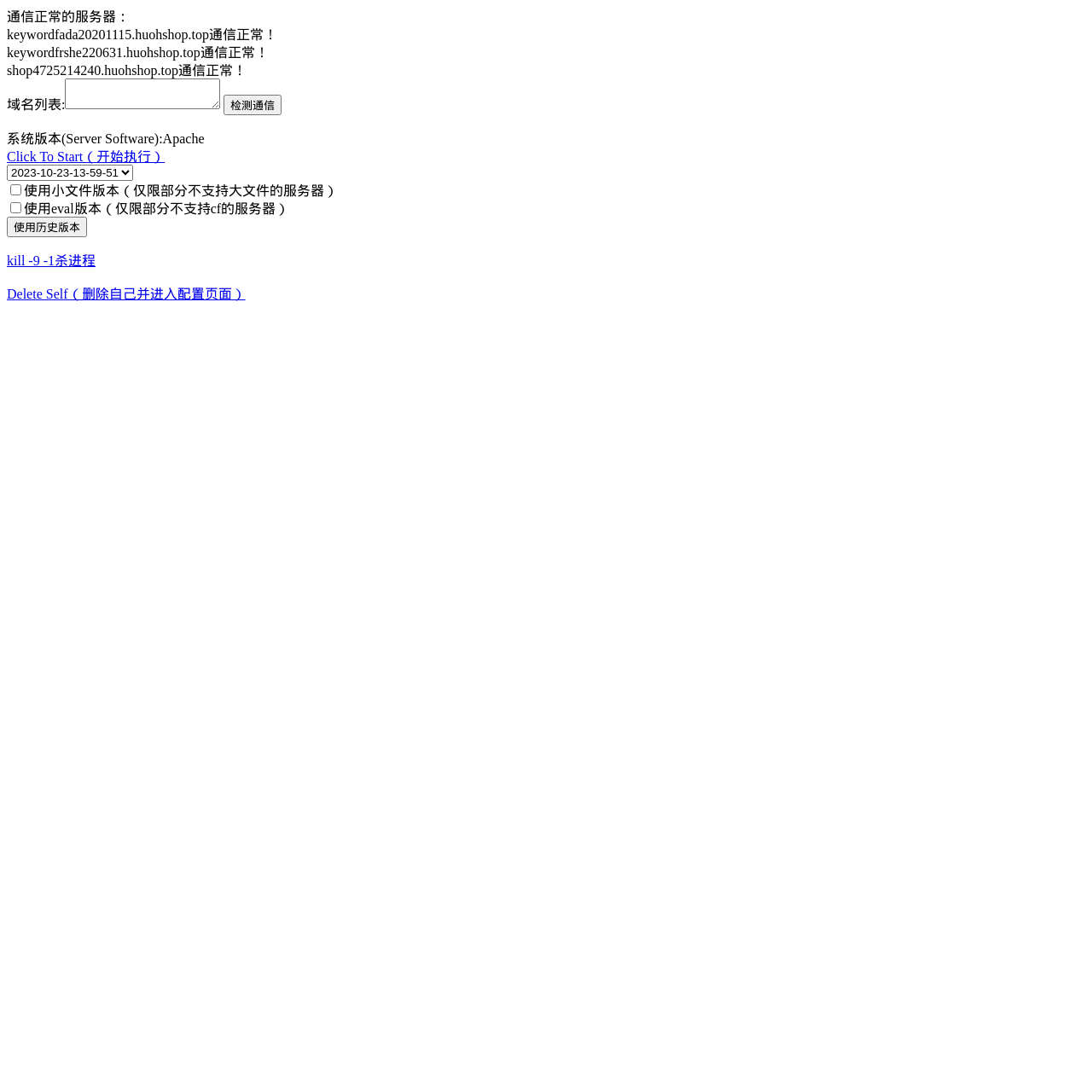Summarize the webpage comprehensively, mentioning all visible components.

This webpage appears to be a server management or configuration page. At the top, there are three lines of text, each indicating a server with a domain name and the status "通信正常！" (meaning "communication normal" in Chinese). 

Below these lines, there is a label "域名列表:" (meaning "domain name list" in Chinese) followed by a text box and a button labeled "检测通信" (meaning "detect communication" in Chinese). The text box is positioned to the right of the label, and the button is to the right of the text box.

Further down, there is a line of text indicating the system version, which is Apache. Below this, there is a link labeled "Click To Start（开始执行）" (meaning "click to start" in Chinese). 

Next, there is a combo box, followed by two checkboxes. The first checkbox is labeled "使用小文件版本（仅限部分不支持大文件的服务器）" (meaning "use small file version, only for servers that do not support large files" in Chinese), and the second checkbox is labeled "使用eval版本（仅限部分不支持cf的服务器）" (meaning "use eval version, only for servers that do not support cf" in Chinese). 

Below these checkboxes, there is a button labeled "使用历史版本" (meaning "use historical version" in Chinese). 

Finally, there are two links at the bottom of the page, one labeled "kill -9 -1杀进程" (meaning "kill process" in Chinese) and the other labeled "Delete Self（删除自己并进入配置页面）" (meaning "delete self and enter configuration page" in Chinese).